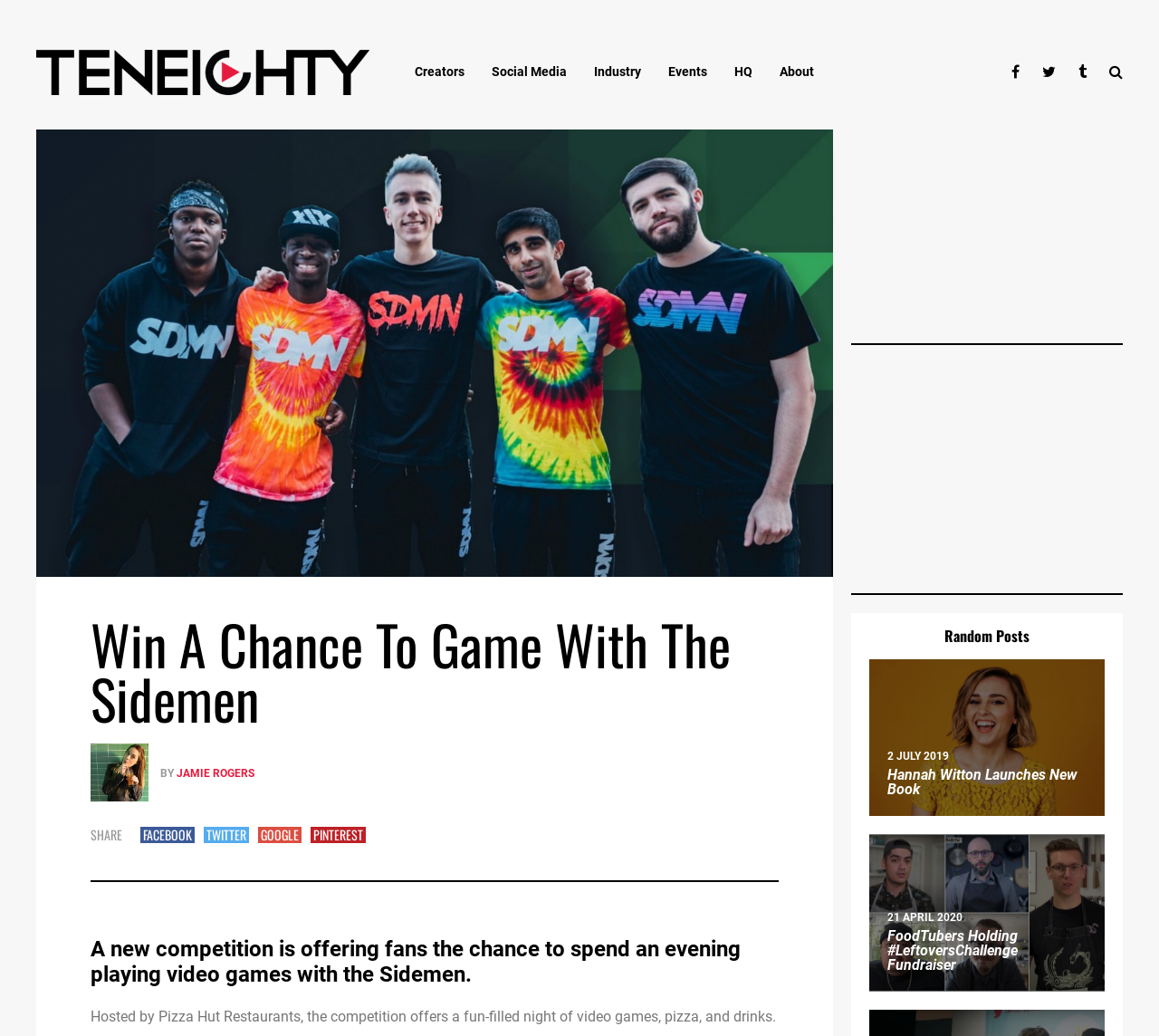Locate the coordinates of the bounding box for the clickable region that fulfills this instruction: "Click the Facebook link".

[0.121, 0.797, 0.168, 0.815]